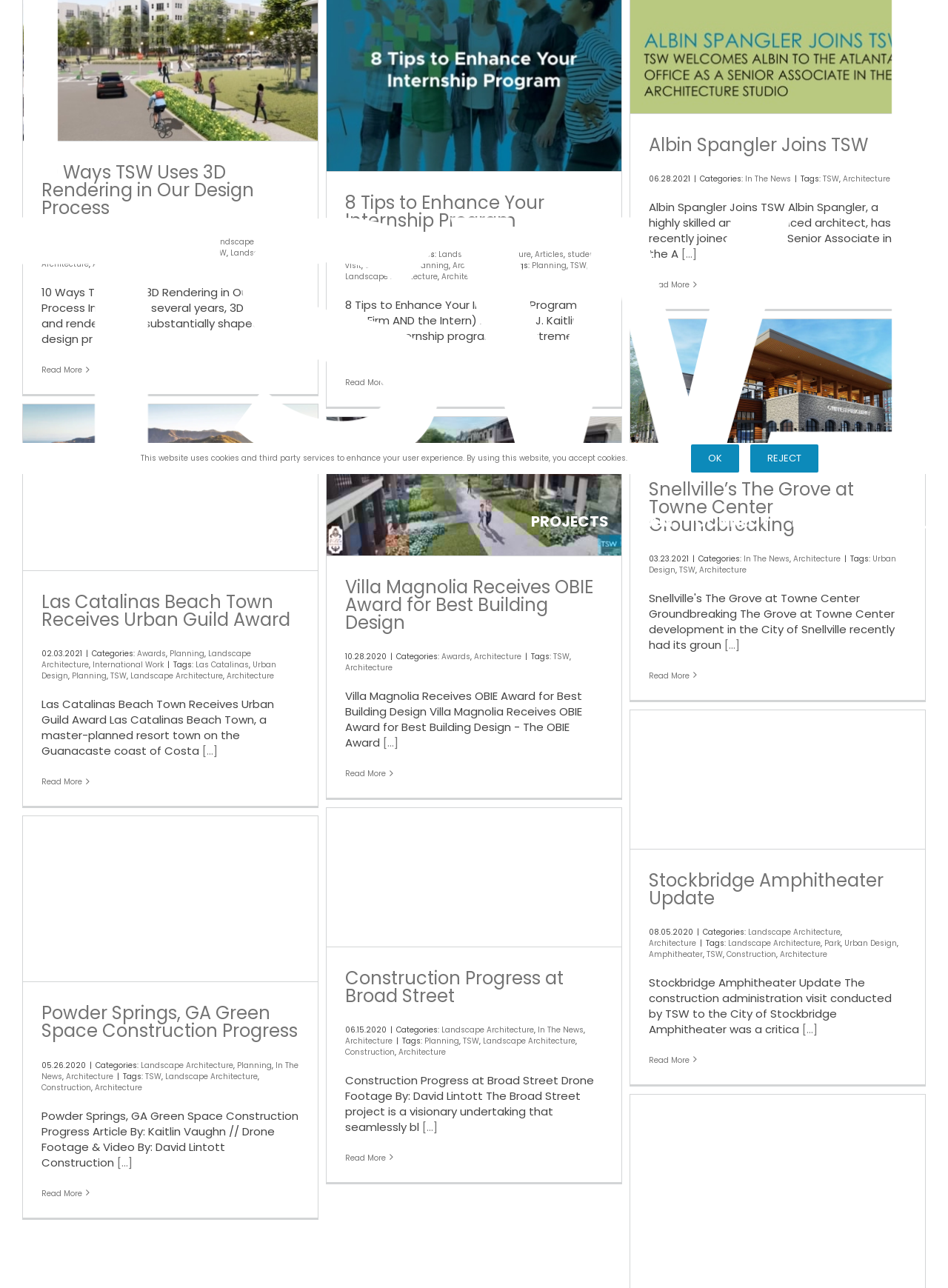Given the description of a UI element: "Construction Progress at Broad Street", identify the bounding box coordinates of the matching element in the webpage screenshot.

[0.389, 0.668, 0.611, 0.697]